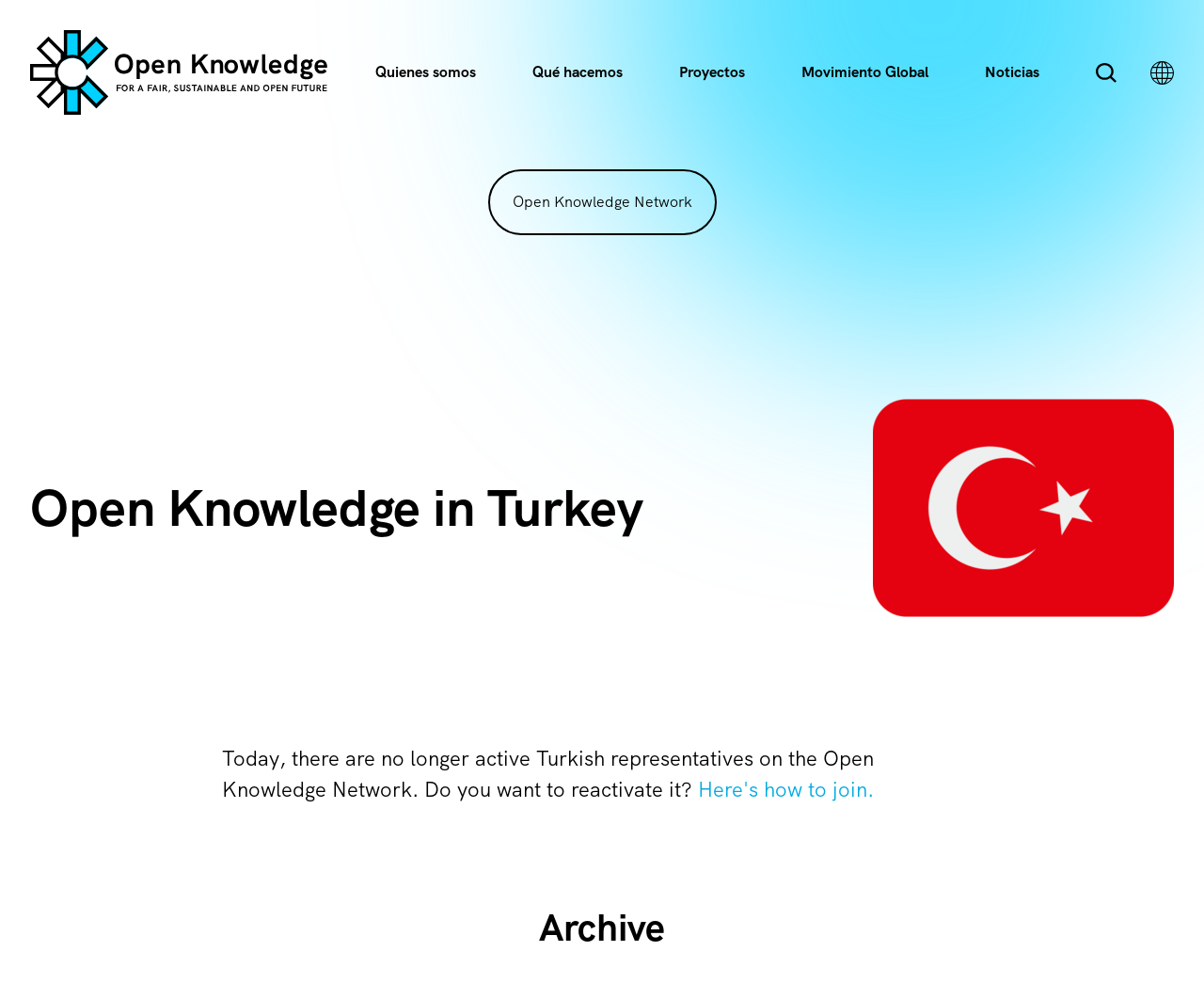Pinpoint the bounding box coordinates of the element to be clicked to execute the instruction: "Go to EXPERIENCIAS page".

None